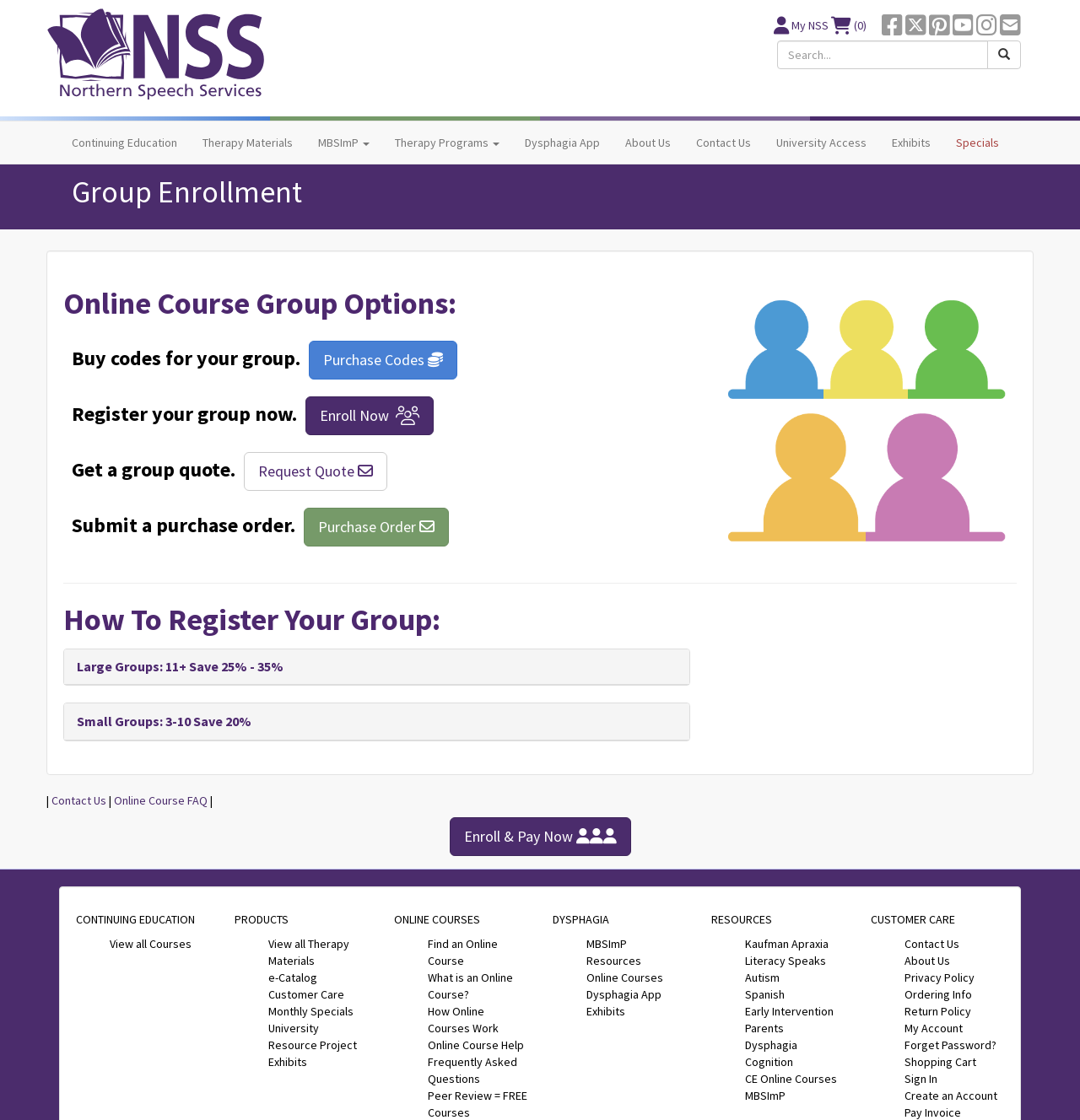Locate the bounding box coordinates of the area to click to fulfill this instruction: "Contact us". The bounding box should be presented as four float numbers between 0 and 1, in the order [left, top, right, bottom].

[0.048, 0.708, 0.098, 0.721]